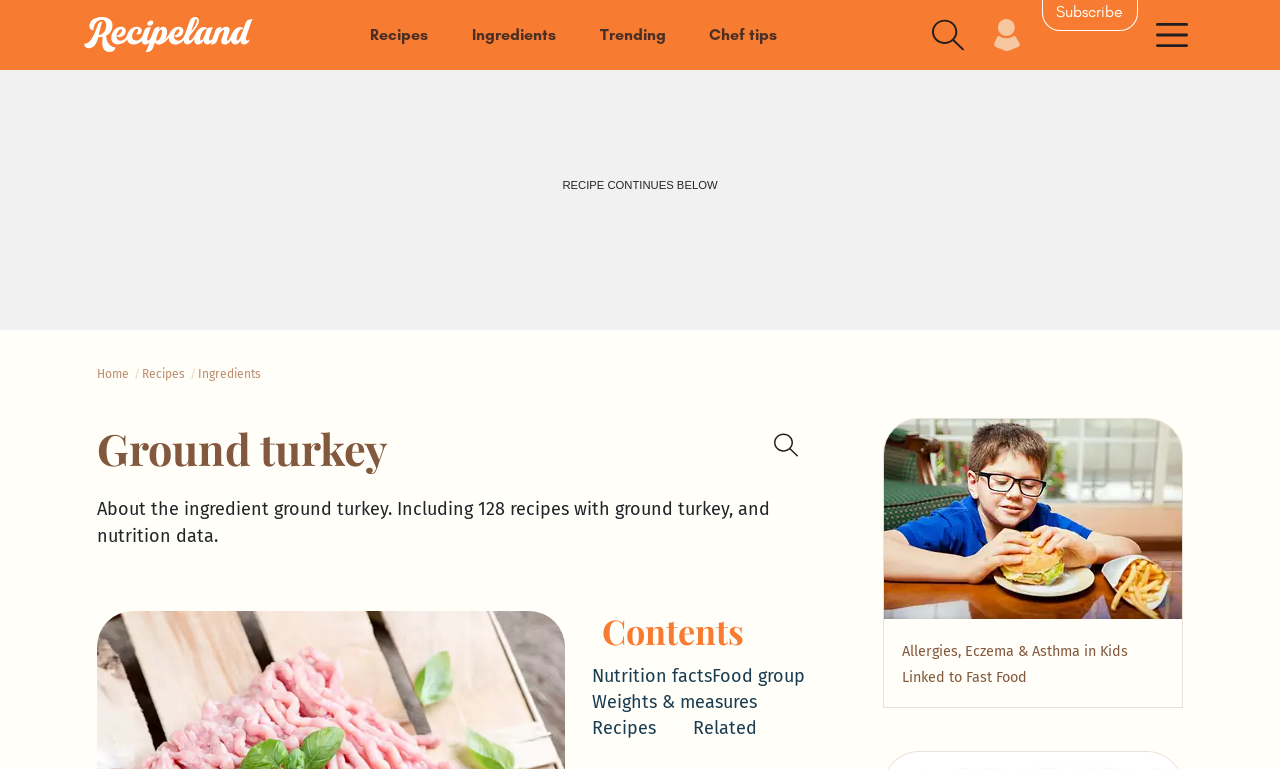Determine the bounding box coordinates for the clickable element to execute this instruction: "Click on Recipes". Provide the coordinates as four float numbers between 0 and 1, i.e., [left, top, right, bottom].

[0.065, 0.022, 0.264, 0.068]